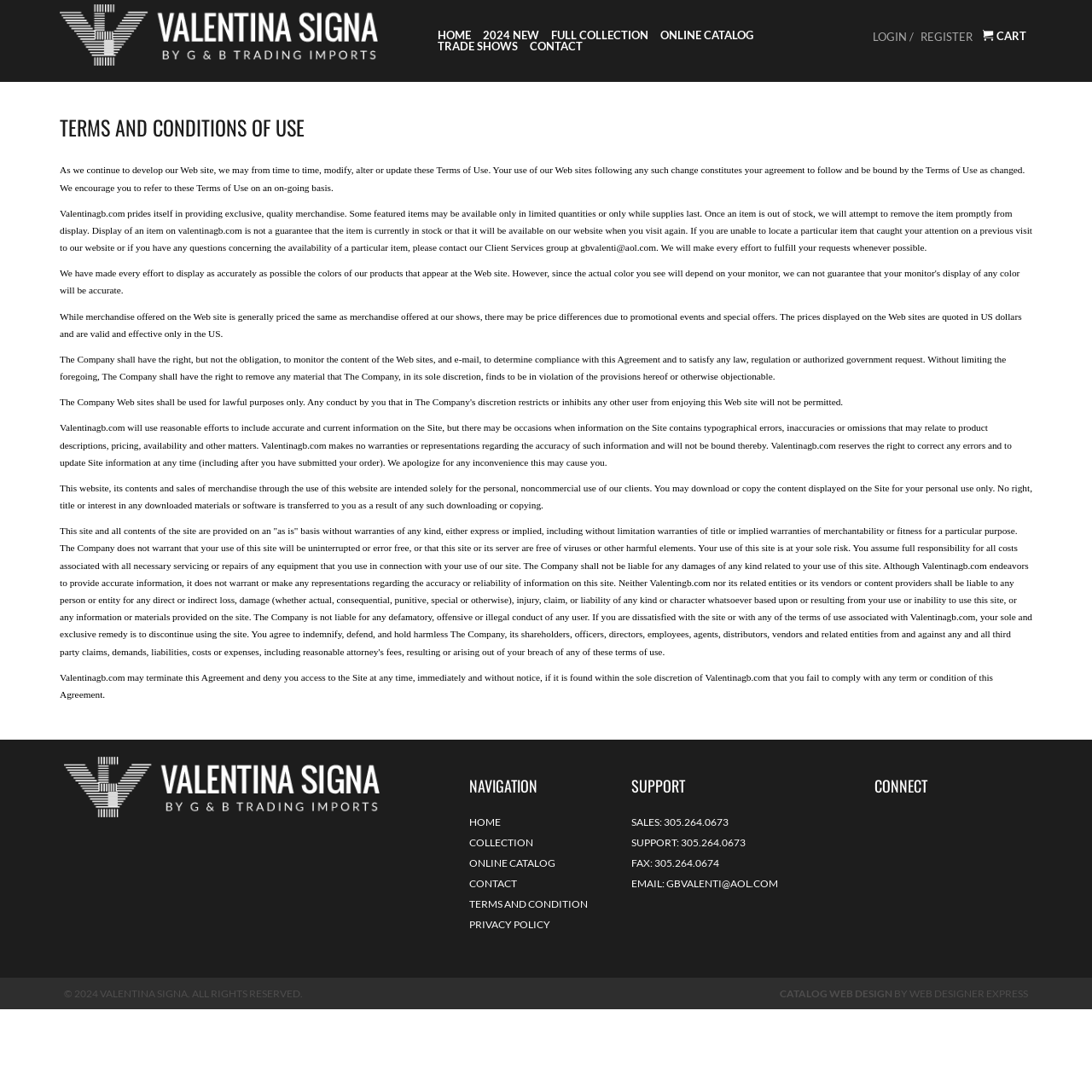Find the bounding box coordinates for the element that must be clicked to complete the instruction: "View the full collection". The coordinates should be four float numbers between 0 and 1, indicated as [left, top, right, bottom].

[0.499, 0.027, 0.599, 0.038]